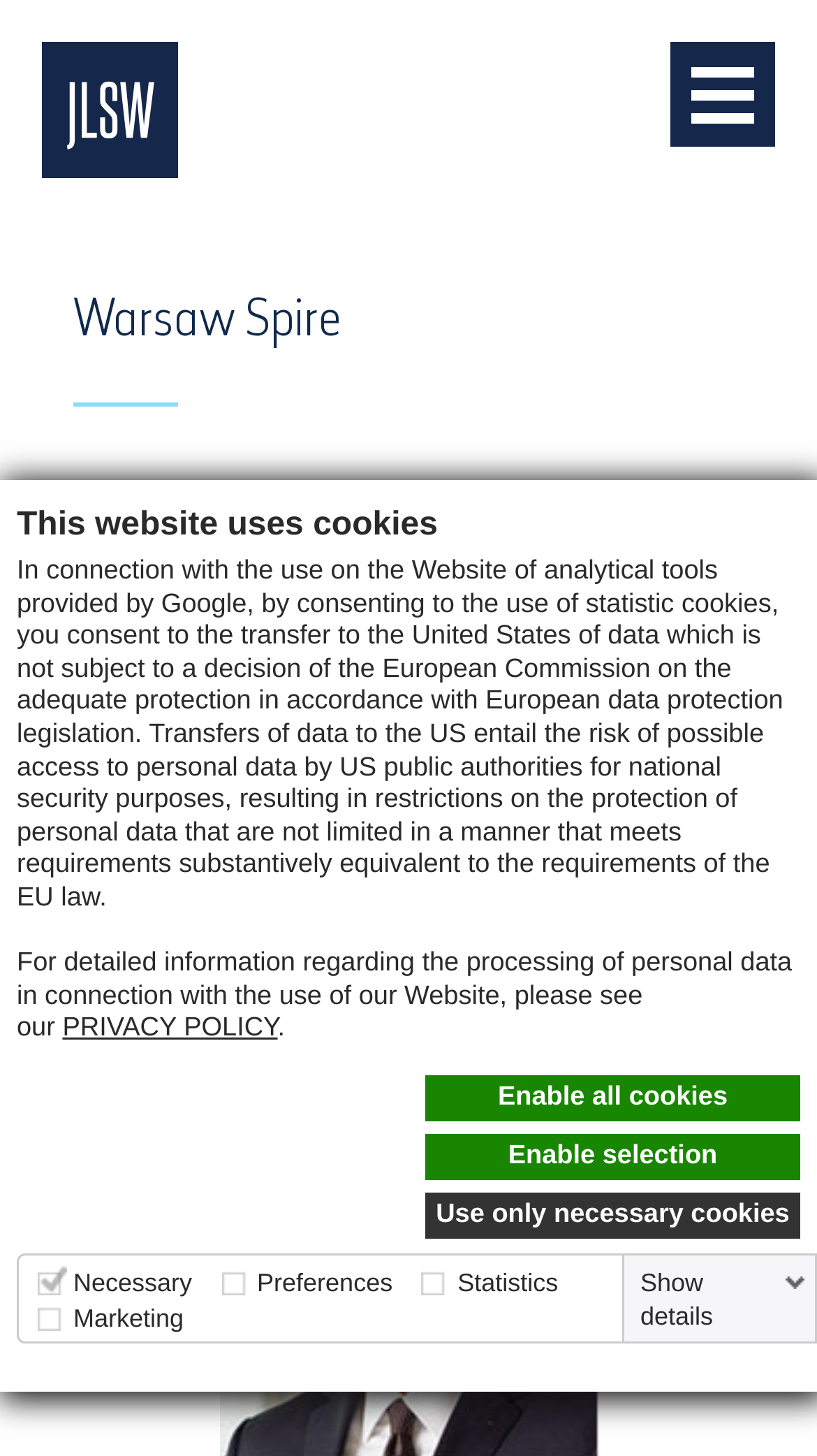Reply to the question with a single word or phrase:
What was the law firm's role in the privatisation process?

Advisor to the Ministry of Treasury